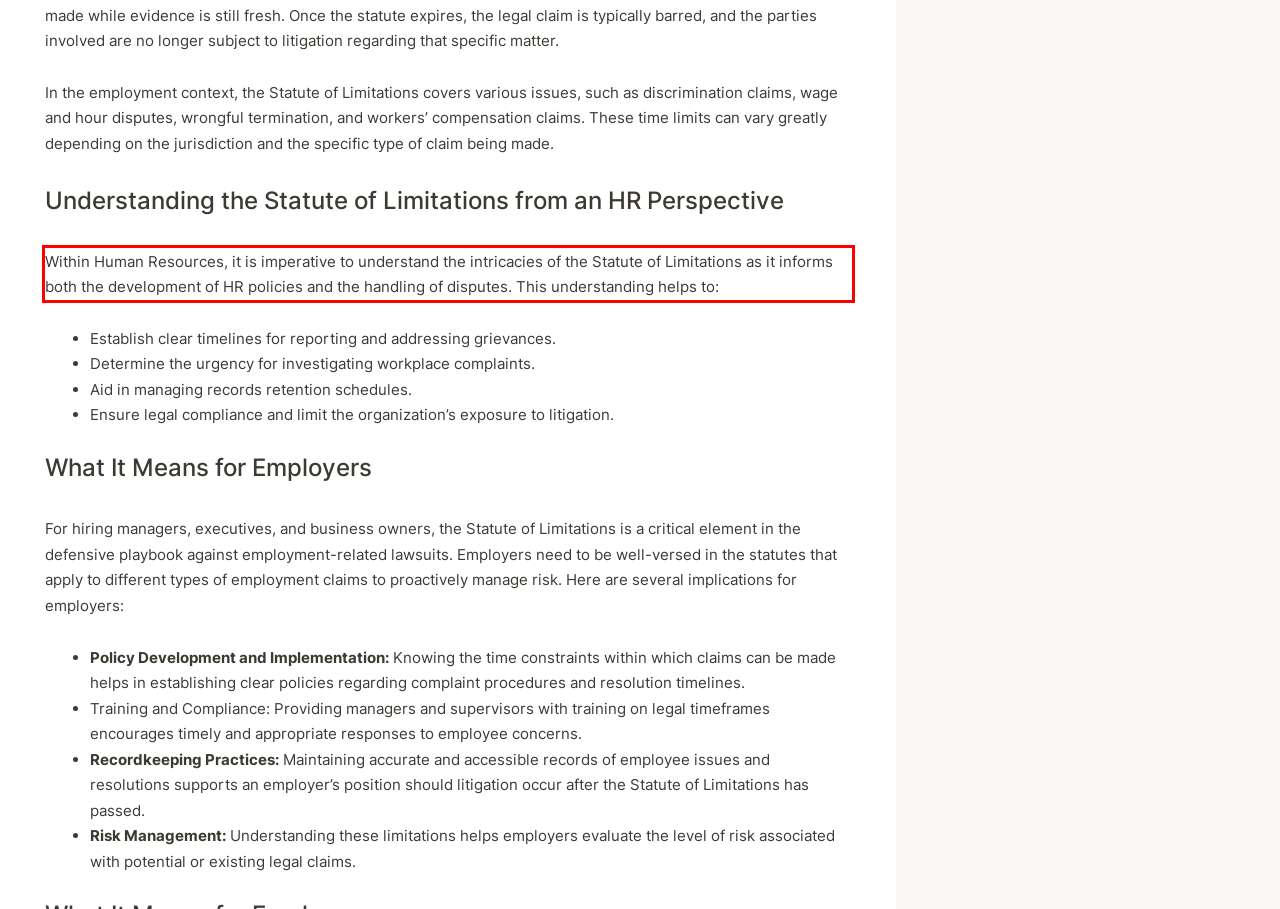Given a screenshot of a webpage with a red bounding box, please identify and retrieve the text inside the red rectangle.

Within Human Resources, it is imperative to understand the intricacies of the Statute of Limitations as it informs both the development of HR policies and the handling of disputes. This understanding helps to: